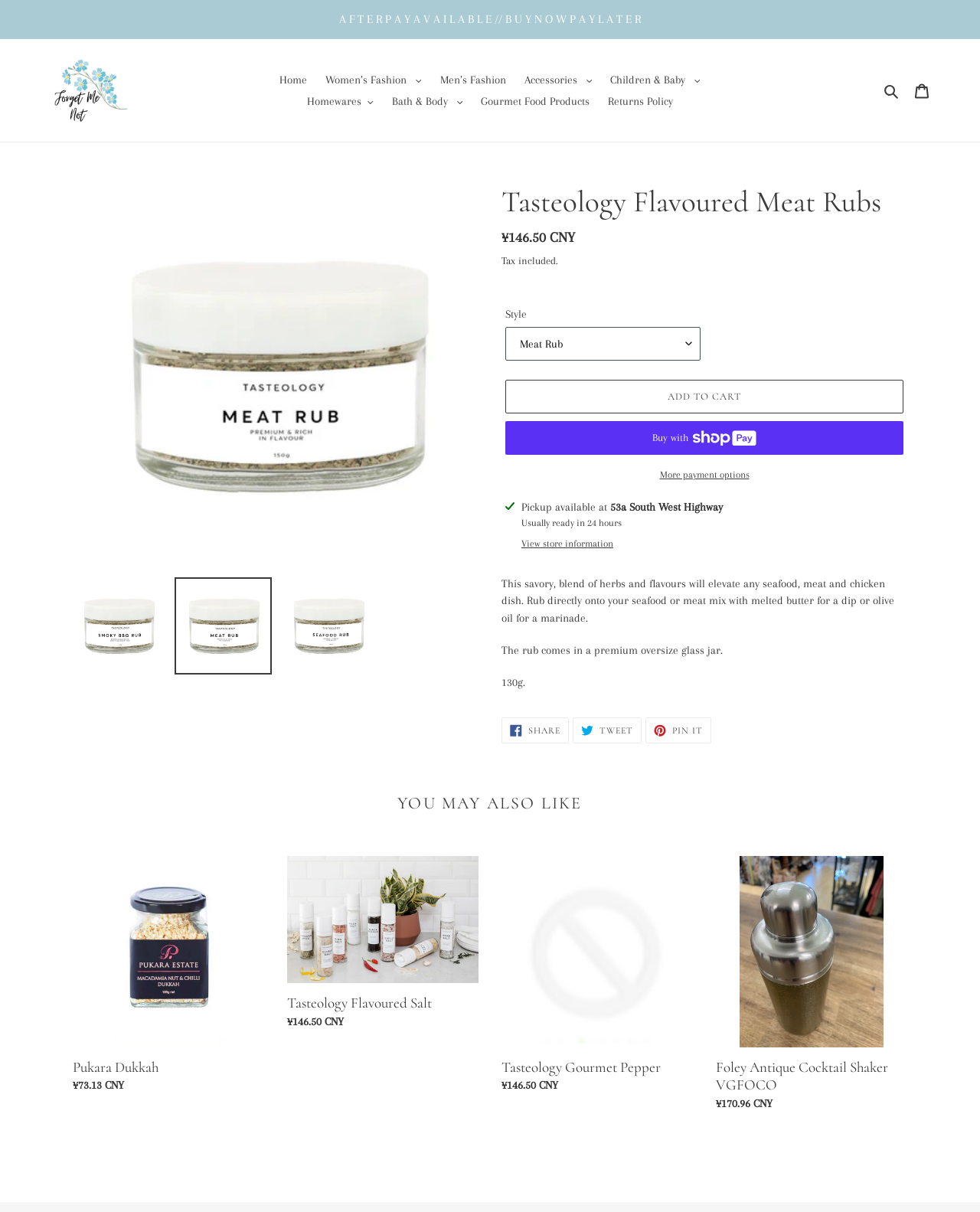What are the other products recommended?
Look at the image and provide a short answer using one word or a phrase.

Pukara Dukkah, Tasteology Flavoured Salt, Tasteology Gourmet Pepper, Foley Antique Cocktail Shaker VGFOCO